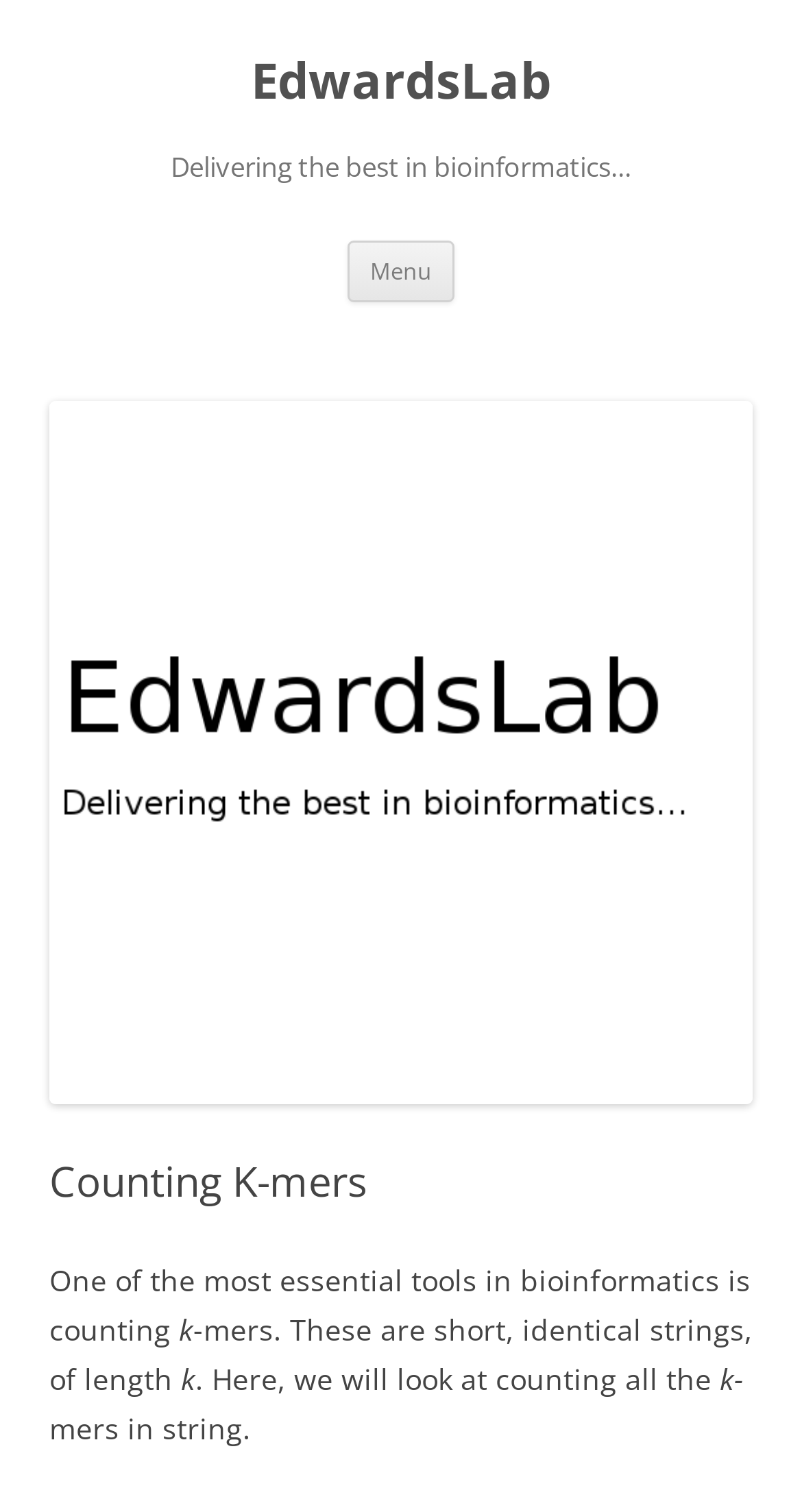Provide a brief response to the question below using a single word or phrase: 
What is the length of the strings?

k